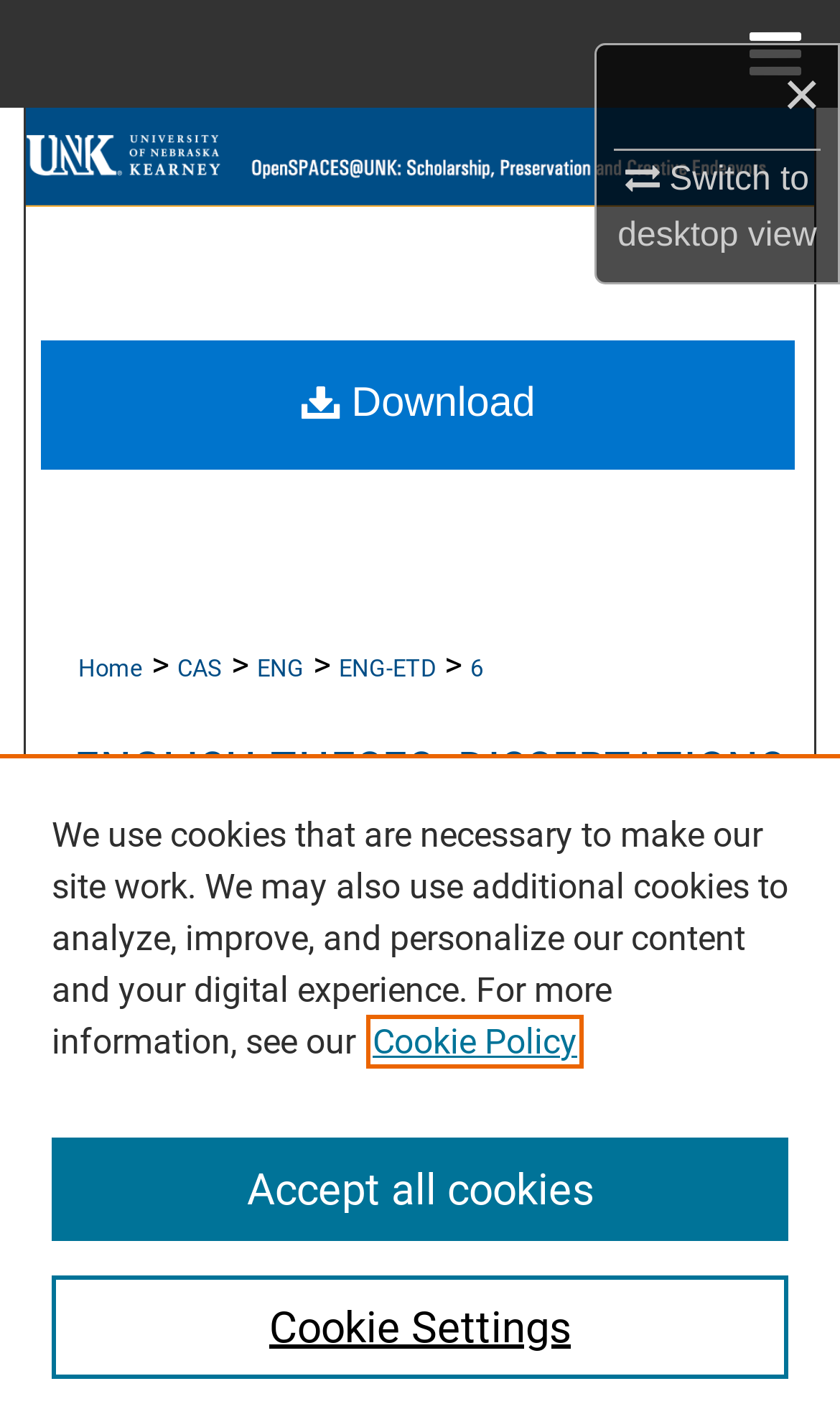What is the purpose of the button 'Cookie Settings'?
Offer a detailed and exhaustive answer to the question.

I inferred the answer by looking at the button element with the text 'Cookie Settings' which is a child element of the alert dialog element with the description 'Privacy'. The button is likely used to configure cookie settings.